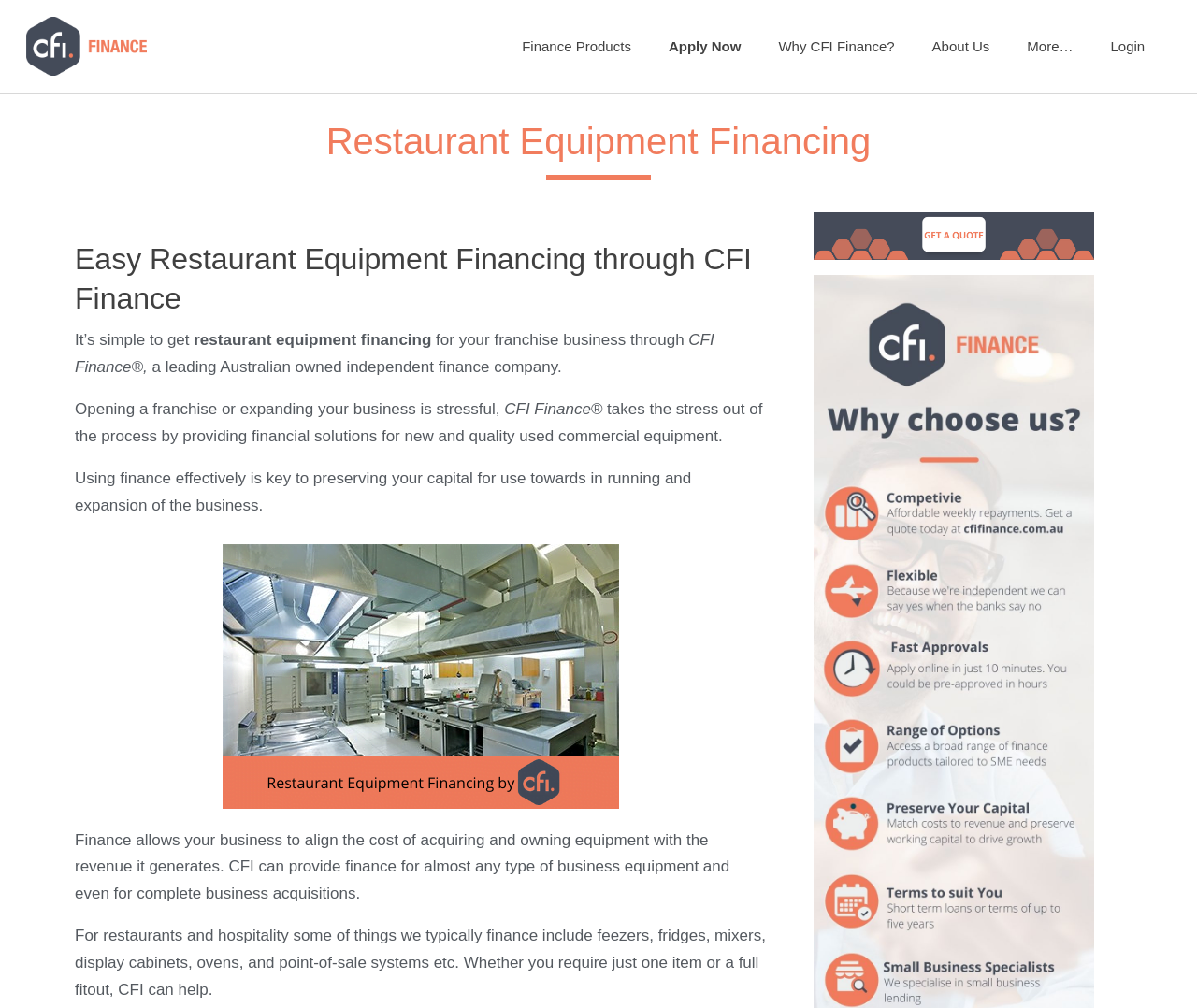Specify the bounding box coordinates of the area to click in order to follow the given instruction: "Log in to your account."

[0.912, 0.037, 0.972, 0.055]